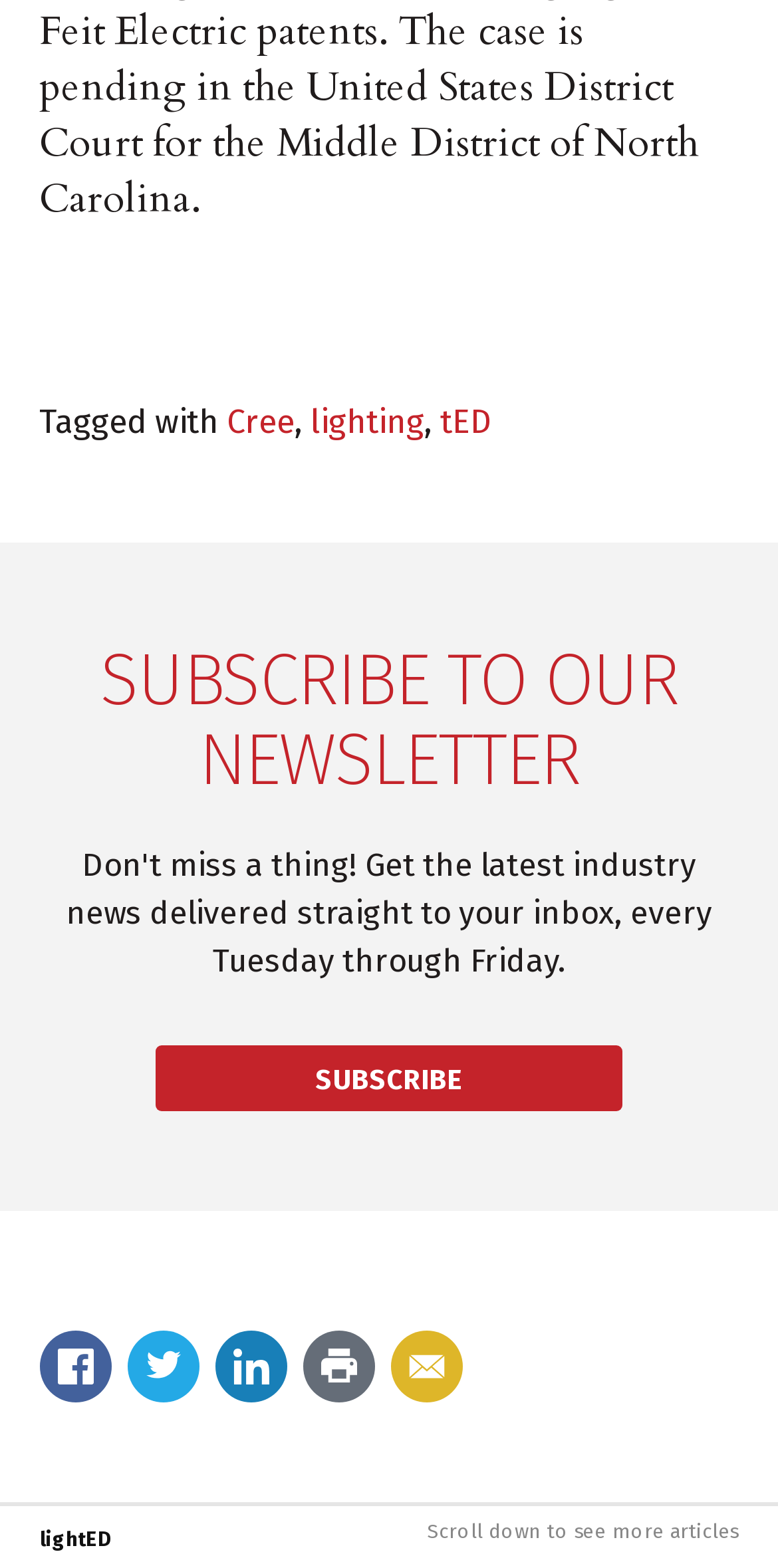Determine the bounding box coordinates for the HTML element mentioned in the following description: "lightED". The coordinates should be a list of four floats ranging from 0 to 1, represented as [left, top, right, bottom].

[0.051, 0.974, 0.144, 0.989]